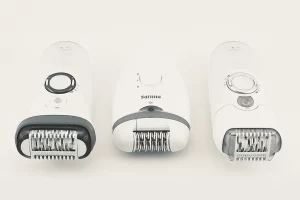How many epilators are shown in the image?
With the help of the image, please provide a detailed response to the question.

The caption explicitly states that the image showcases 'three epilators arranged side by side against a neutral background', making it clear that there are three devices in the image.